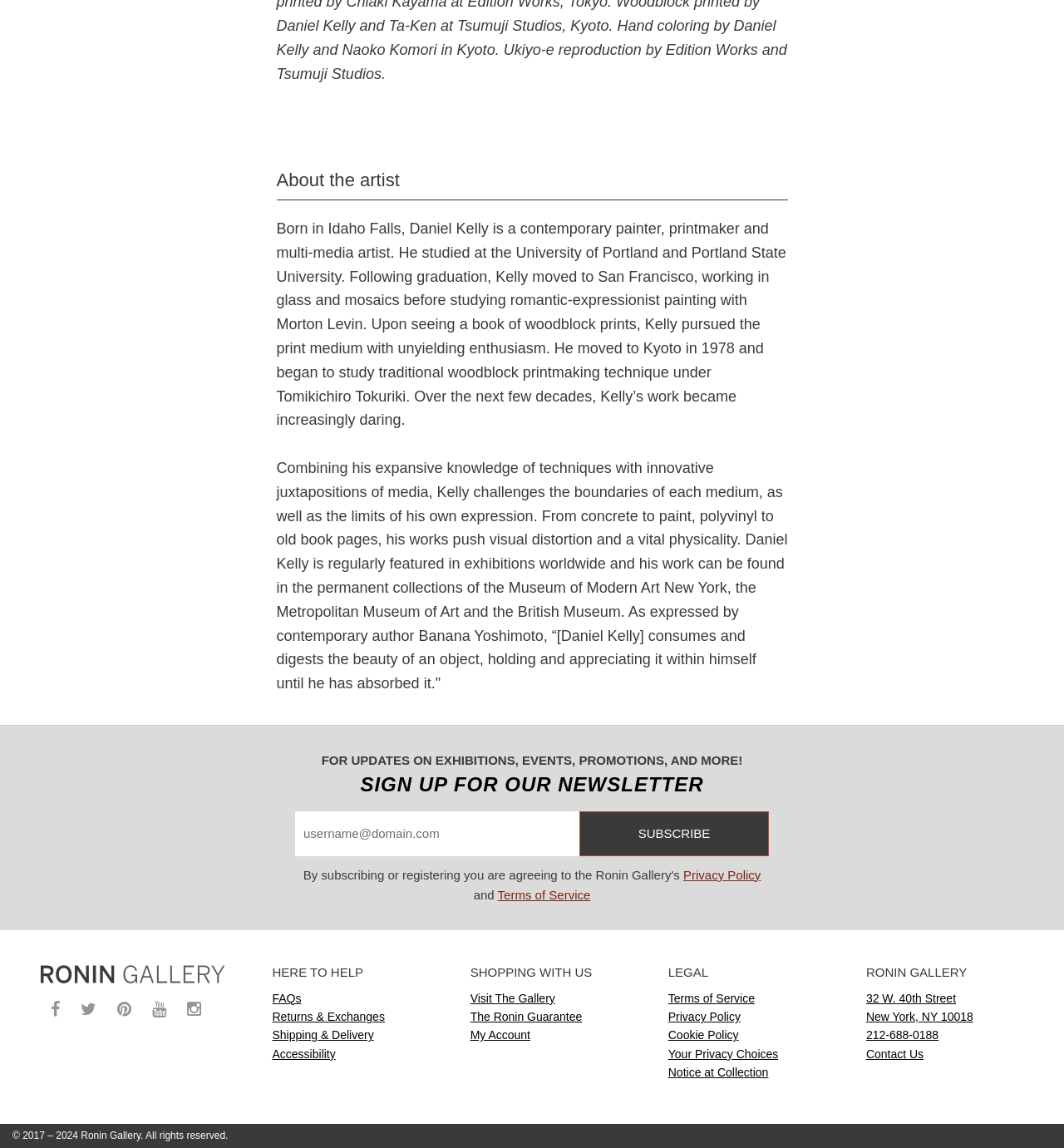Pinpoint the bounding box coordinates of the element that must be clicked to accomplish the following instruction: "Get accessibility help". The coordinates should be in the format of four float numbers between 0 and 1, i.e., [left, top, right, bottom].

None